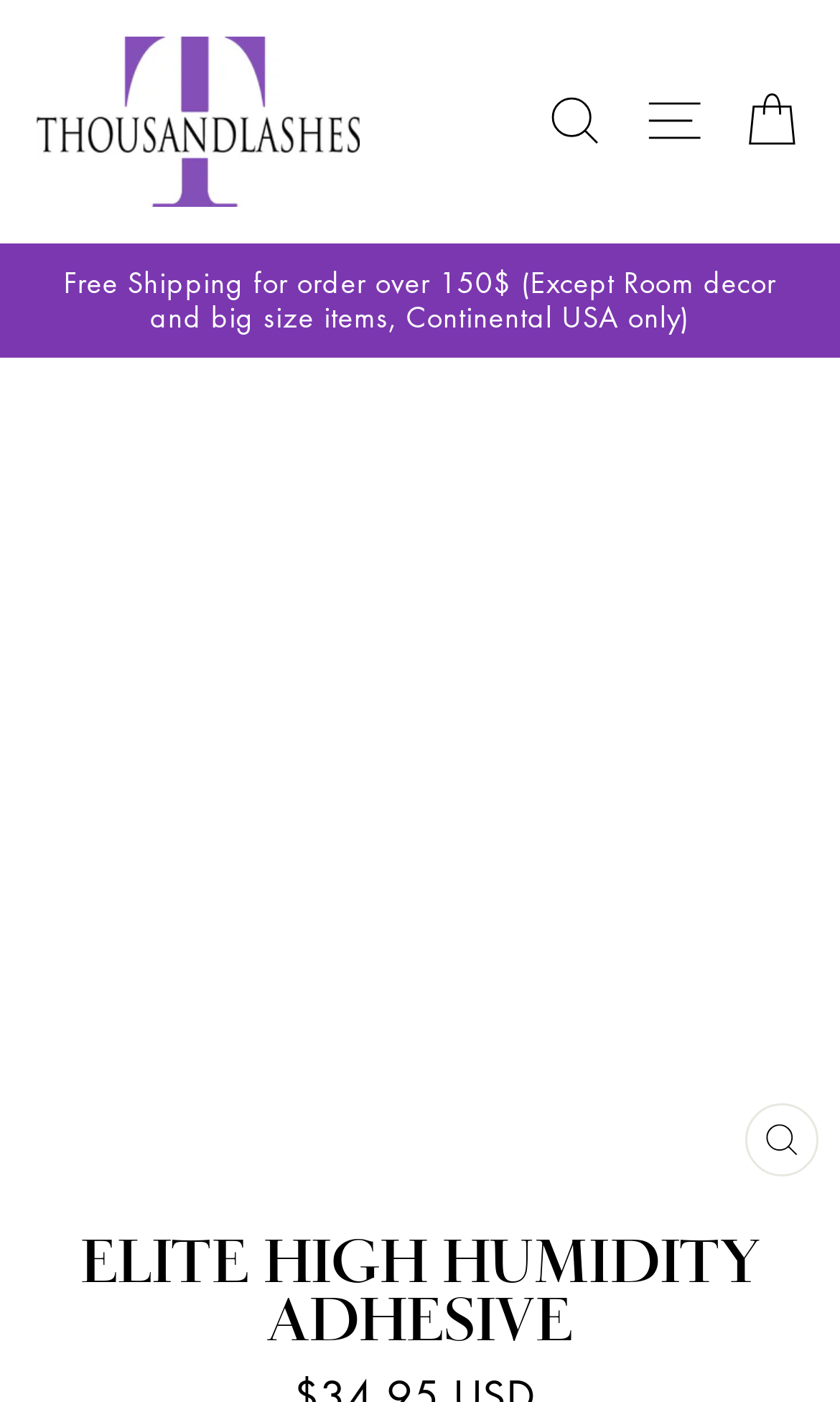What is the purpose of the 'CLOSE (ESC)' button?
Refer to the screenshot and deliver a thorough answer to the question presented.

The 'CLOSE (ESC)' button is likely to be used to close the navigation drawer, as it is a common practice to have a close button for navigation drawers, and the button is located at the bottom right corner of the webpage, which is a common location for such buttons.